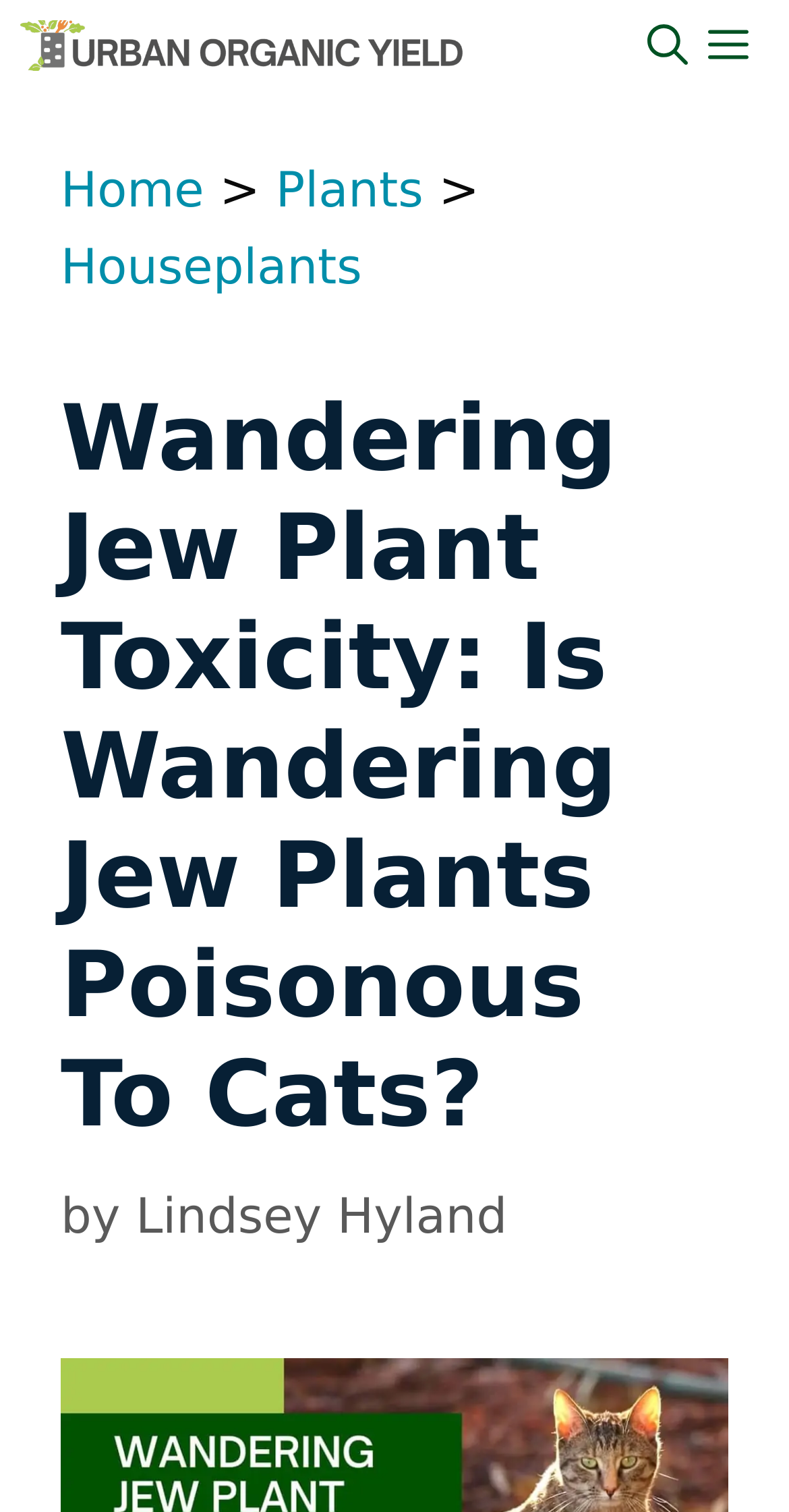What is the purpose of the button at the top-right corner?
Based on the image, answer the question with as much detail as possible.

The button at the top-right corner is a MENU button, which is used to expand or collapse the mobile menu. It has a bounding box coordinate of [0.885, 0.0, 1.0, 0.06] and is currently not expanded.